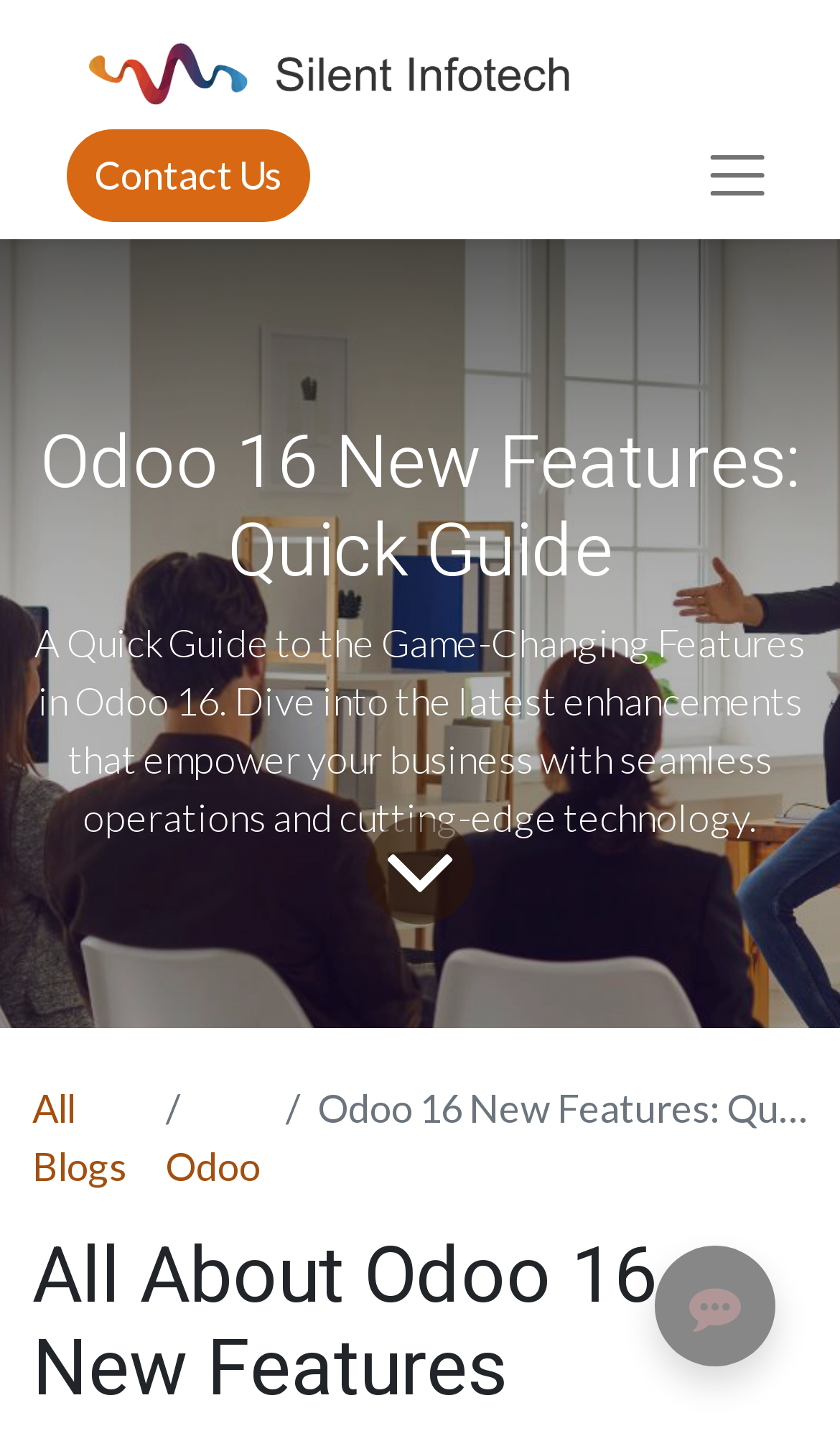How many sections are there in the webpage's breadcrumb navigation?
Based on the image, answer the question with a single word or brief phrase.

3